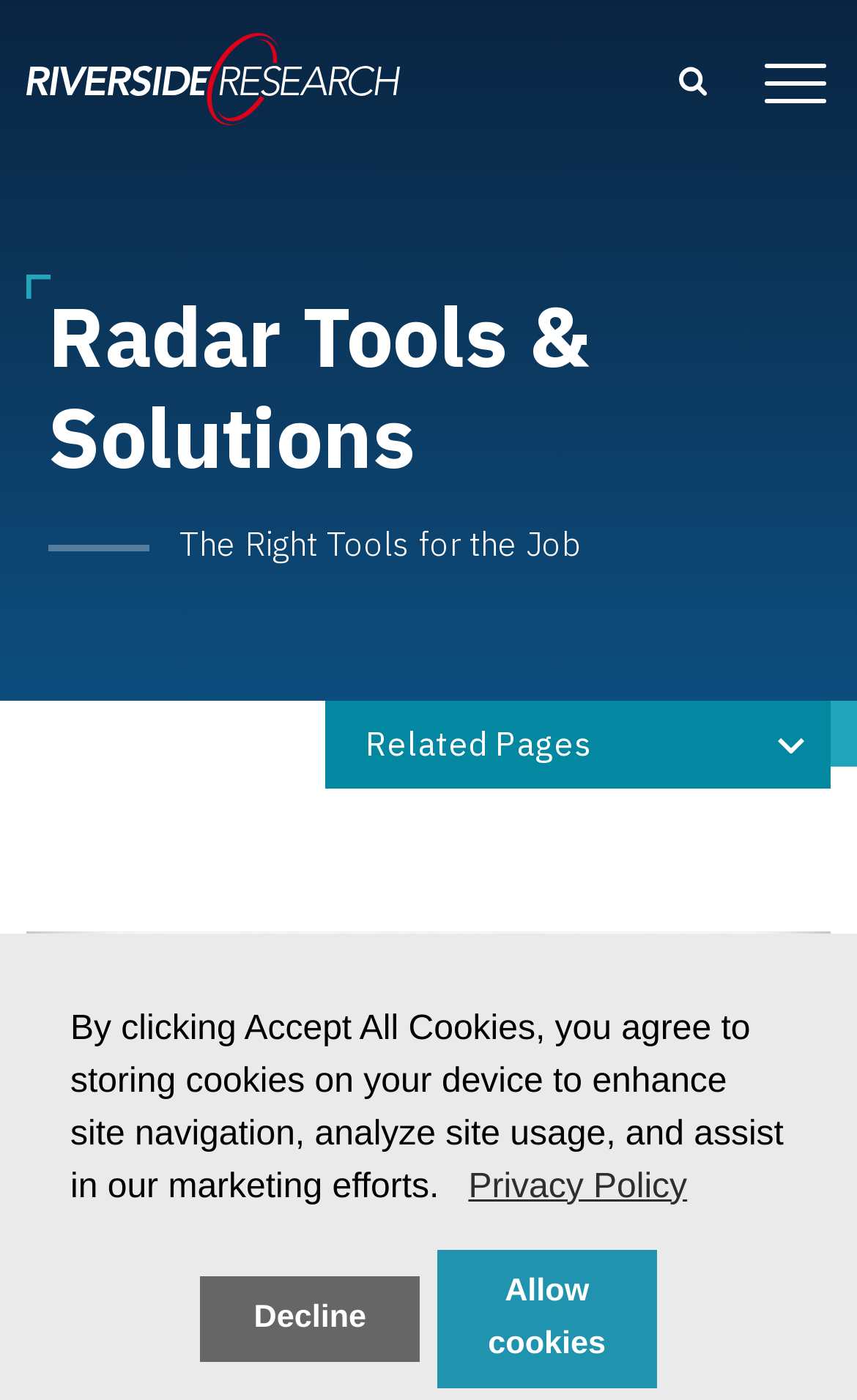Please determine and provide the text content of the webpage's heading.

Radar Tools & Solutions